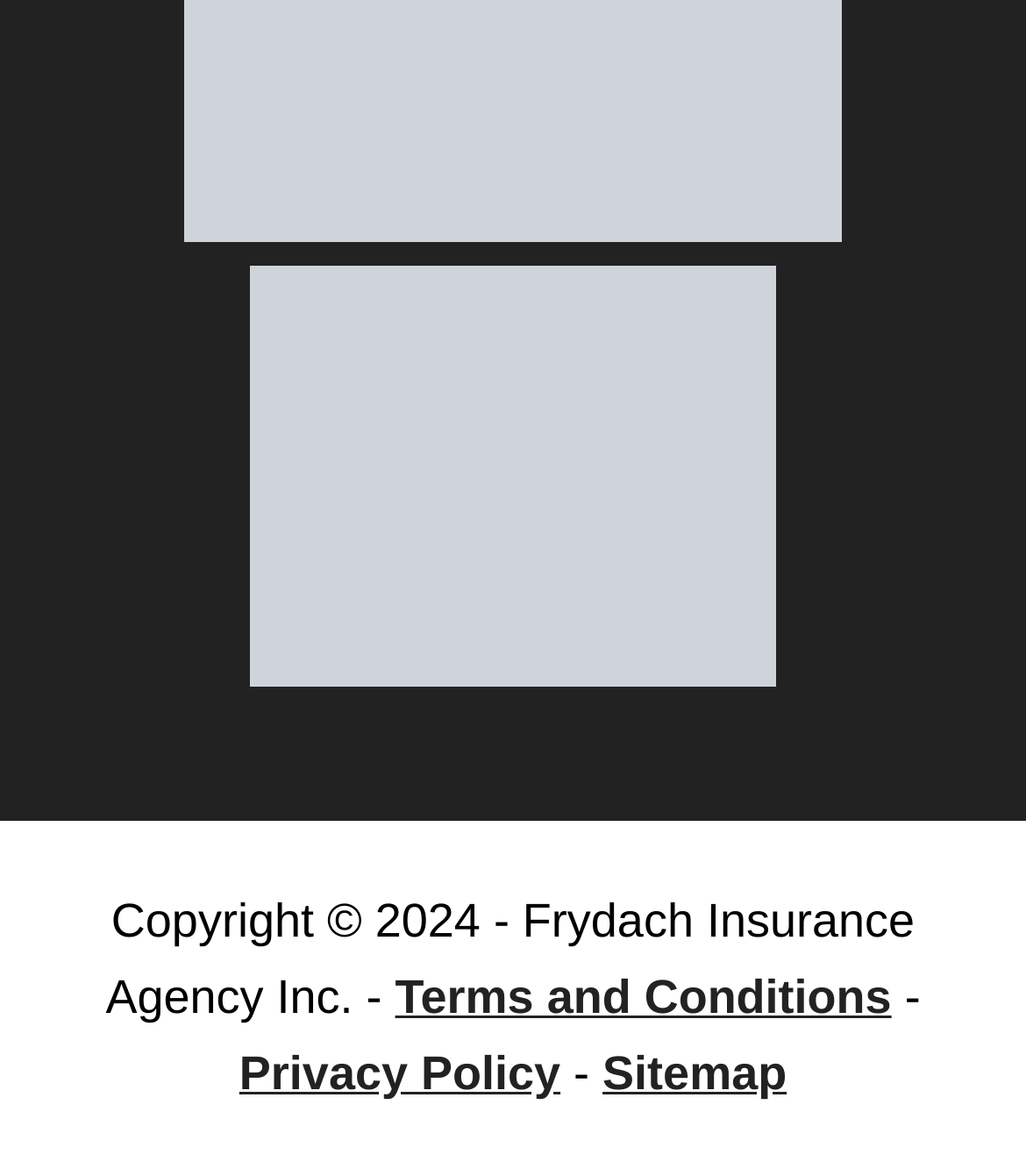Is there an image associated with the 'Best Waukesha Homeowners Insurance Agencies' link?
Using the image, answer in one word or phrase.

Yes